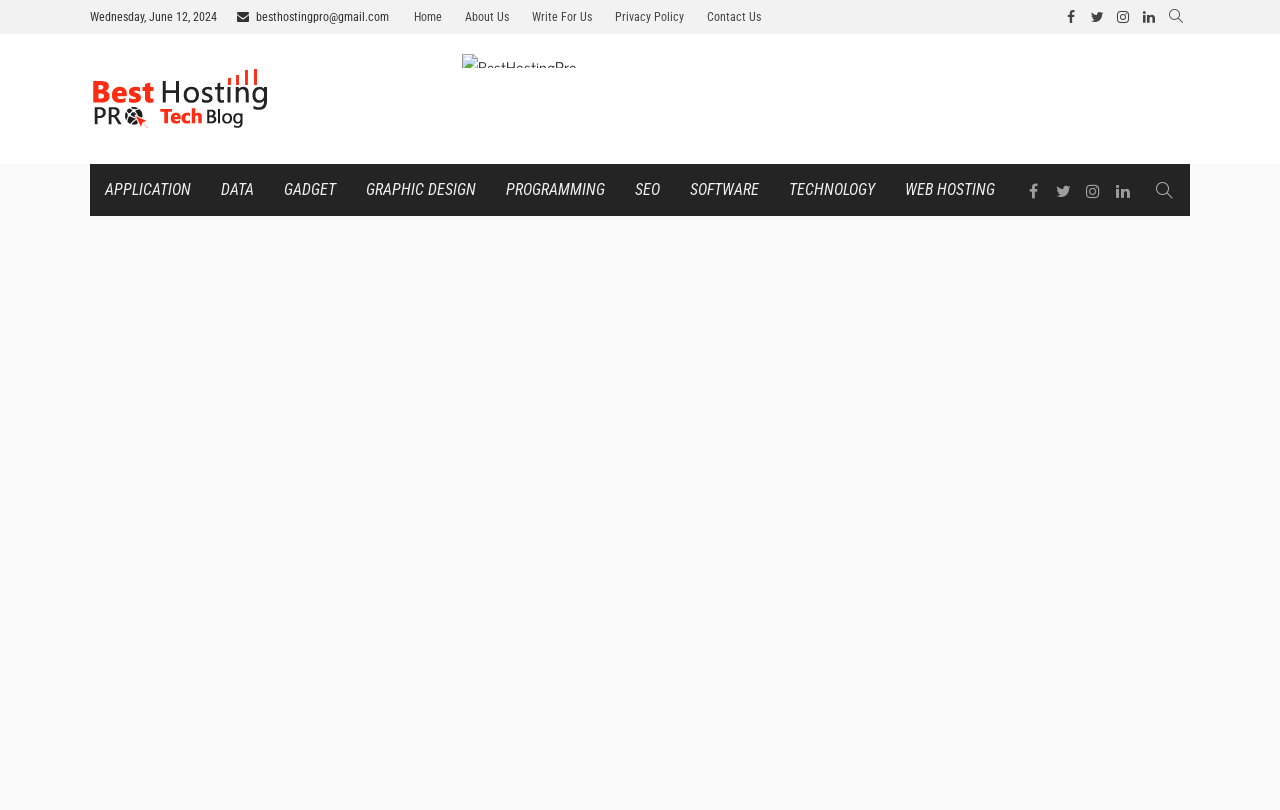Is there a contact email address on the webpage? Analyze the screenshot and reply with just one word or a short phrase.

Yes